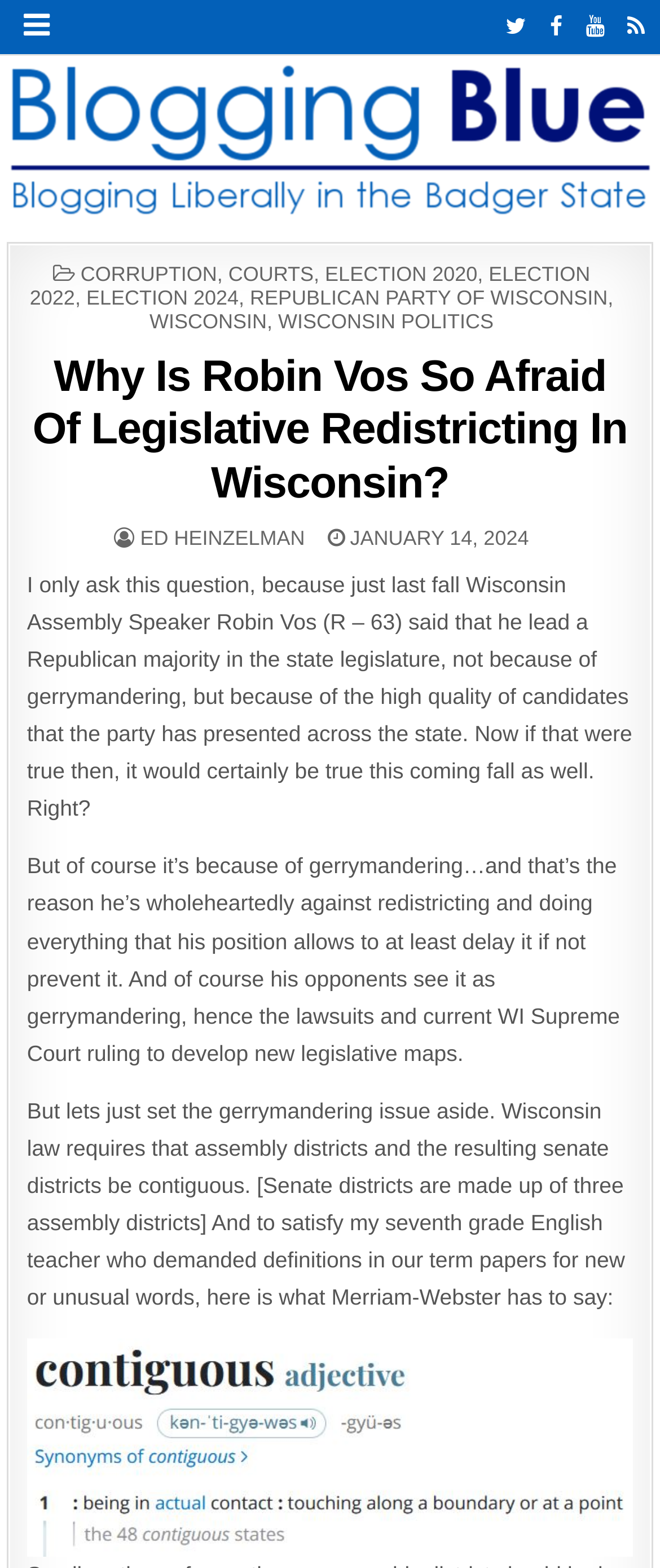Give a complete and precise description of the webpage's appearance.

The webpage is a blog post titled "Why Is Robin Vos So Afraid Of Legislative Redistricting In Wisconsin?" by ED HEINZELMAN, dated January 14, 2024. At the top right corner, there are four social media links: Twitter, Facebook, Youtube, and RSS.

Below the title, there is a horizontal menu with various links, including "CORRUPTION", "COURTS", "ELECTION 2020", "ELECTION 2022", "ELECTION 2024", "REPUBLICAN PARTY OF WISCONSIN", "WISCONSIN", and "WISCONSIN POLITICS".

The main content of the blog post is divided into three paragraphs. The first paragraph discusses Wisconsin Assembly Speaker Robin Vos's claim that the Republican majority in the state legislature is due to the high quality of candidates, rather than gerrymandering. The second paragraph argues that gerrymandering is the real reason for Vos's opposition to redistricting. The third paragraph sets aside the gerrymandering issue and discusses the requirement in Wisconsin law that assembly districts and senate districts be contiguous.

At the bottom of the page, there is a figure, likely an image, although its content is not specified.